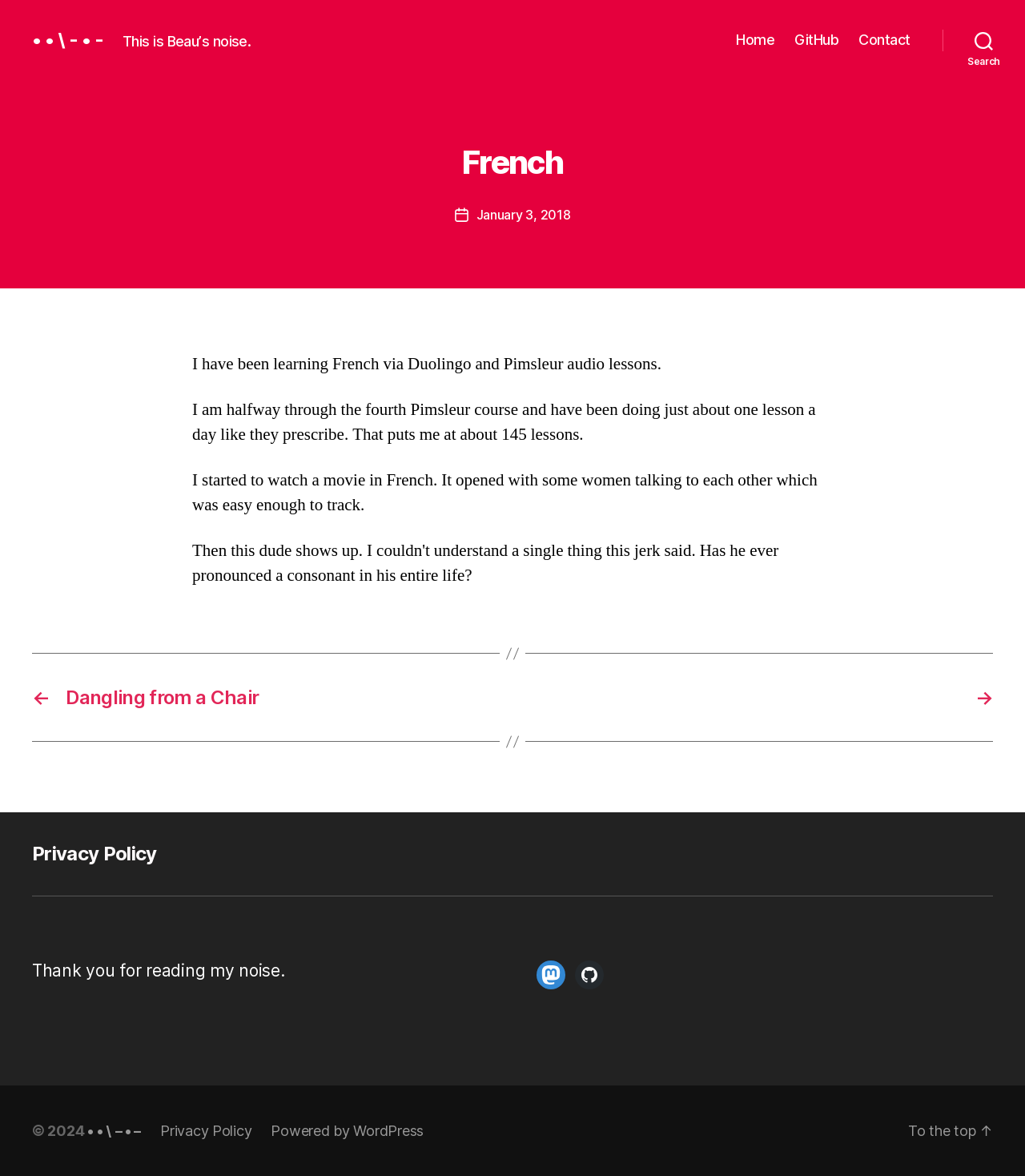Deliver a detailed narrative of the webpage's visual and textual elements.

This webpage is about a personal blog, specifically a post about learning French. At the top, there is a navigation bar with links to "Home", "GitHub", and "Contact". Next to the navigation bar, there is a search button. 

Below the navigation bar, there is a main section that takes up most of the page. It contains an article with a header that says "French" and has links to categories, including "UNCATEGORIZED". The post author, "Beau", is mentioned, along with the post date, "January 3, 2018". 

The main content of the post is a series of paragraphs discussing the author's experience learning French through Duolingo and Pimsleur audio lessons. The text describes the author's progress, including watching a movie in French. 

On the right side of the main section, there is a navigation menu with links to other posts, including "Dangling from a Chair". 

At the bottom of the page, there is a footer section with links to "Privacy Policy" and other resources. There is also a complementary section with a message thanking the reader, links to Mastodon and GitHub, and a copyright notice. Finally, there is a link to the top of the page.